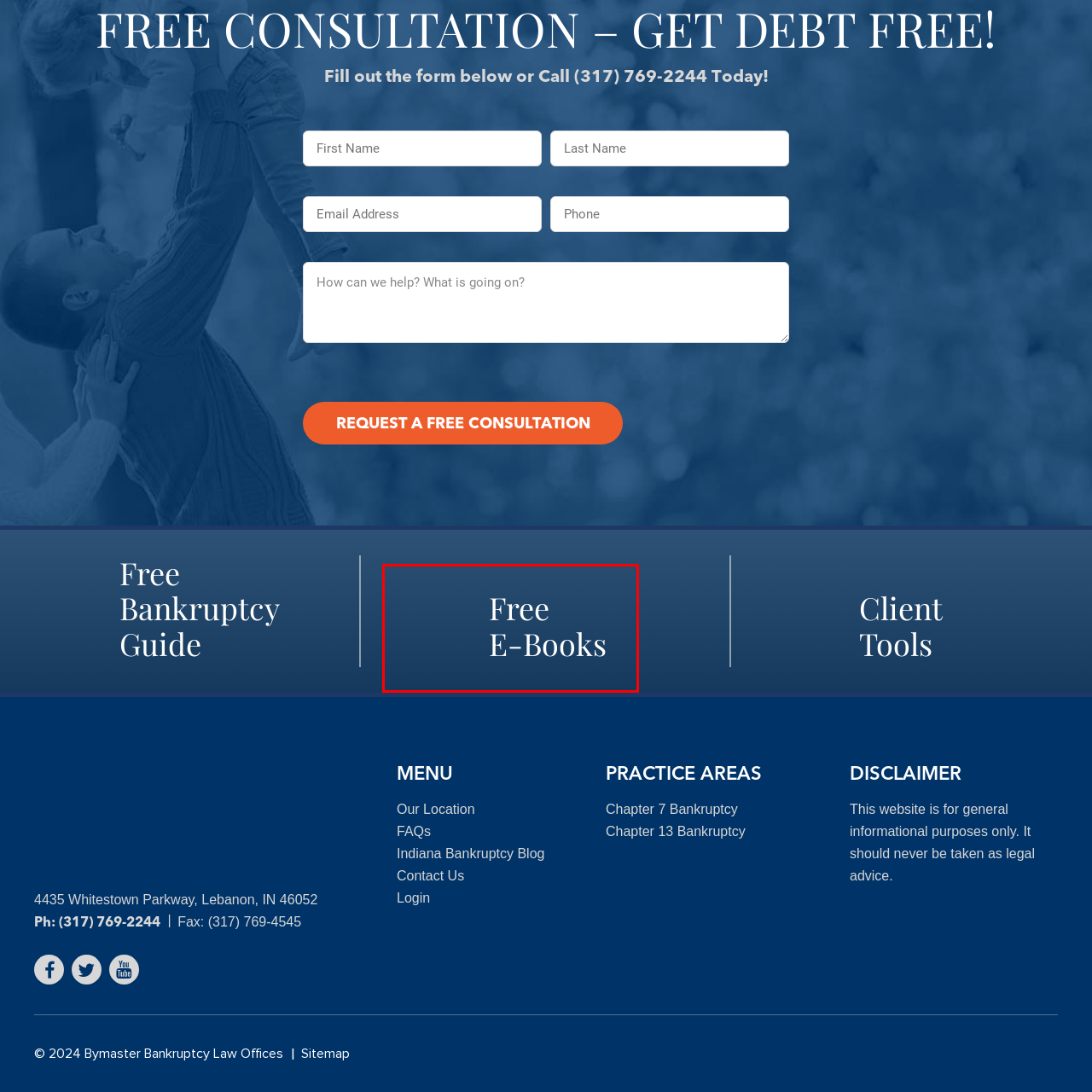Look closely at the image highlighted in red, What type of resources are being offered? 
Respond with a single word or phrase.

E-books